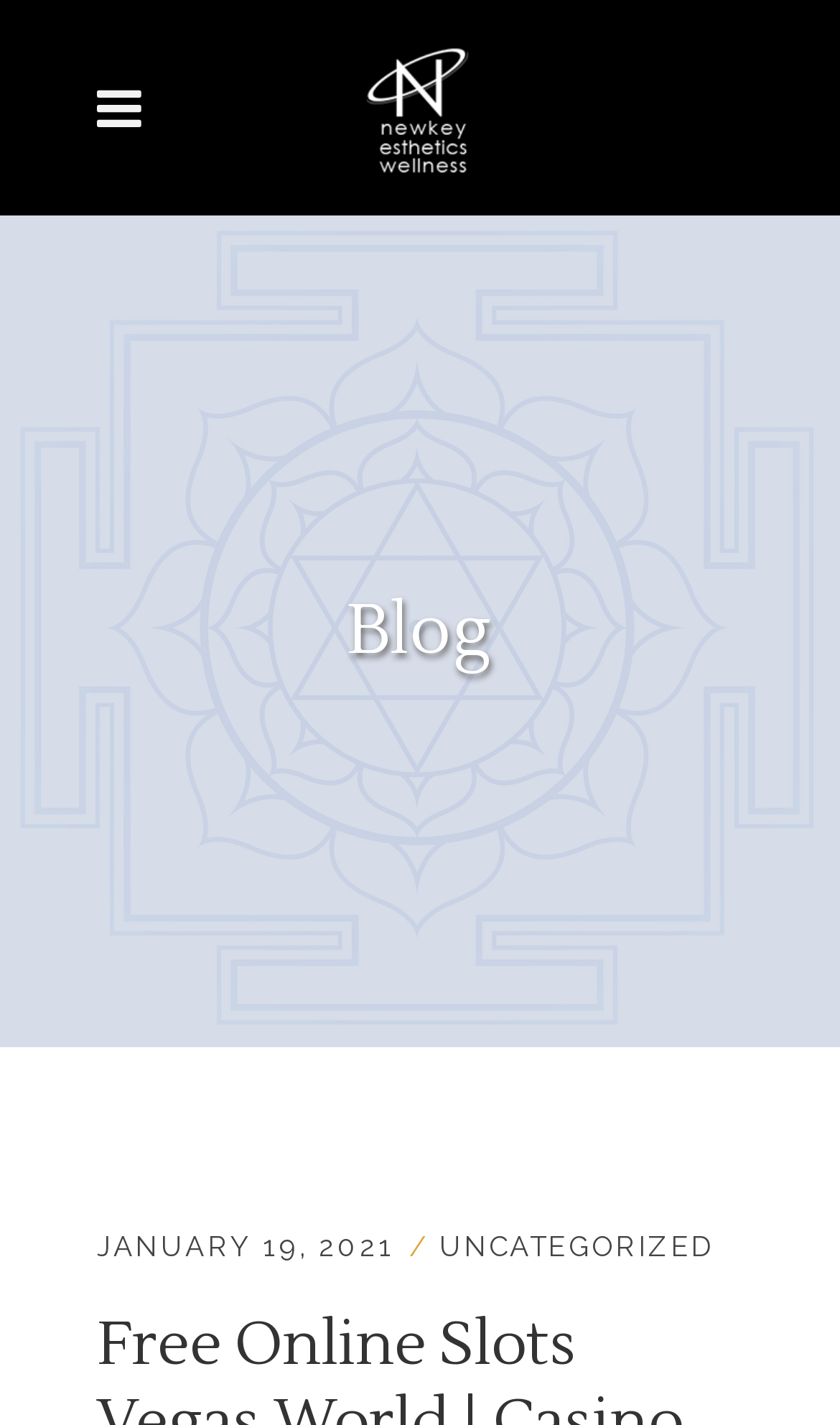What is the category of the latest article?
Look at the image and provide a short answer using one word or a phrase.

UNCATEGORIZED